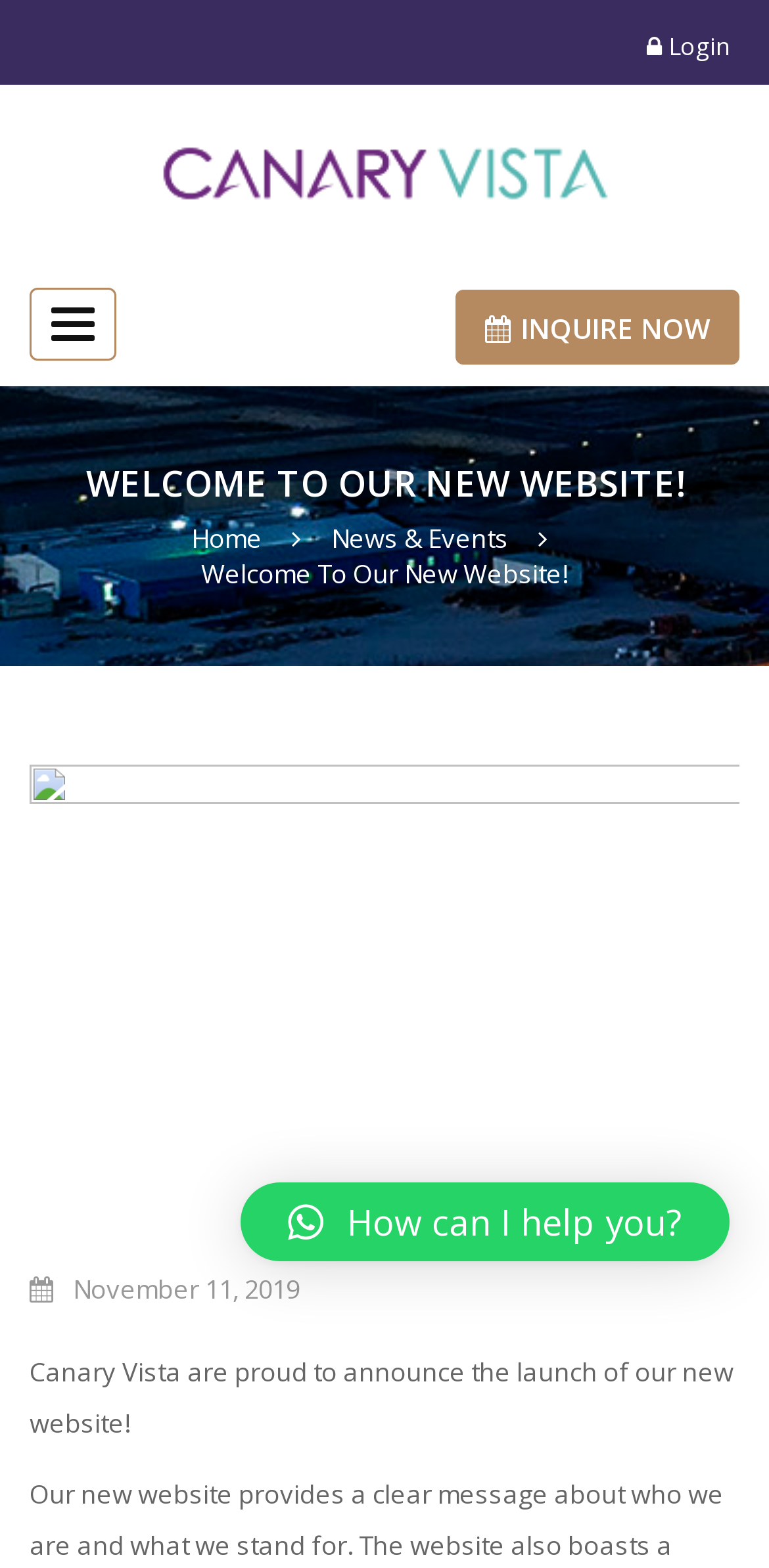What is the date mentioned on the webpage?
Provide a detailed and well-explained answer to the question.

The date is mentioned in the link ' November 11, 2019' with a bounding box coordinate of [0.038, 0.81, 0.39, 0.833], which is likely a news or event section.